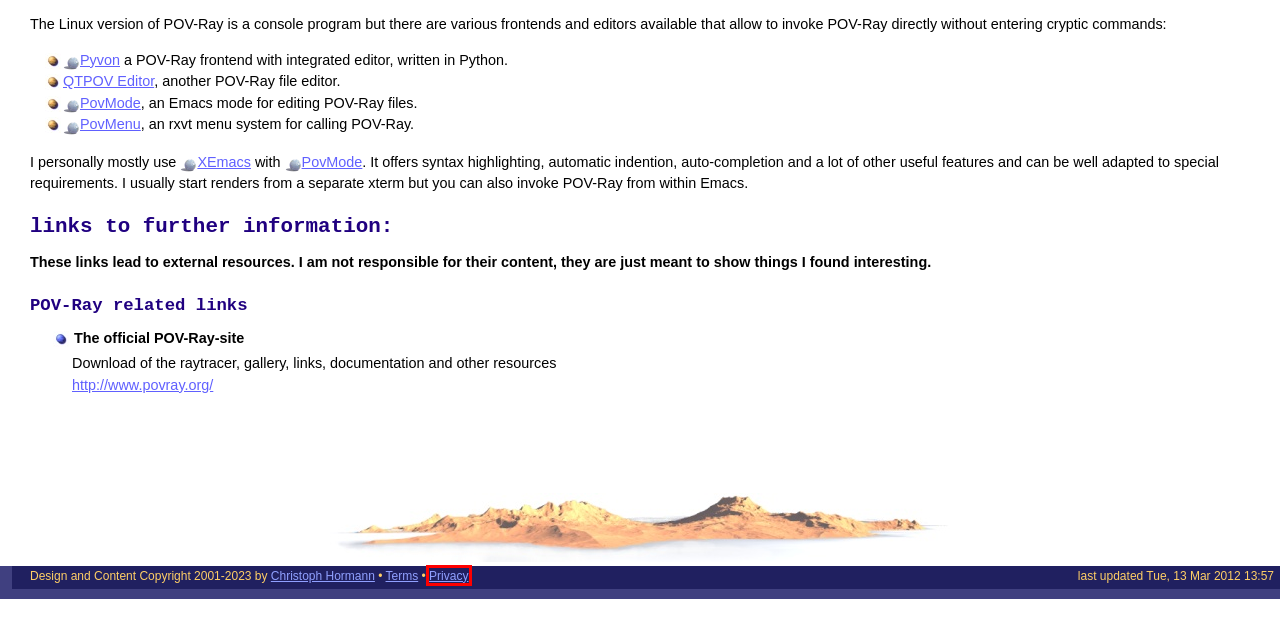Given a webpage screenshot with a red bounding box around a particular element, identify the best description of the new webpage that will appear after clicking on the element inside the red bounding box. Here are the candidates:
A. The Open Source Definition – Open Source Initiative
B. Terms of use - Imagico.de Geovisualizations
C. XEmacs: The next generation of Emacs
D. POV-Ray: Documentation: 1.1.5 The Early History of POV-Ray
E. POV-Ray - The Persistence of Vision Raytracer
F. QTPovEditor - Official website
G. Portal:Distribution - openSUSE Wiki
H. Privacy policy - Imagico.de Geovisualizations

H